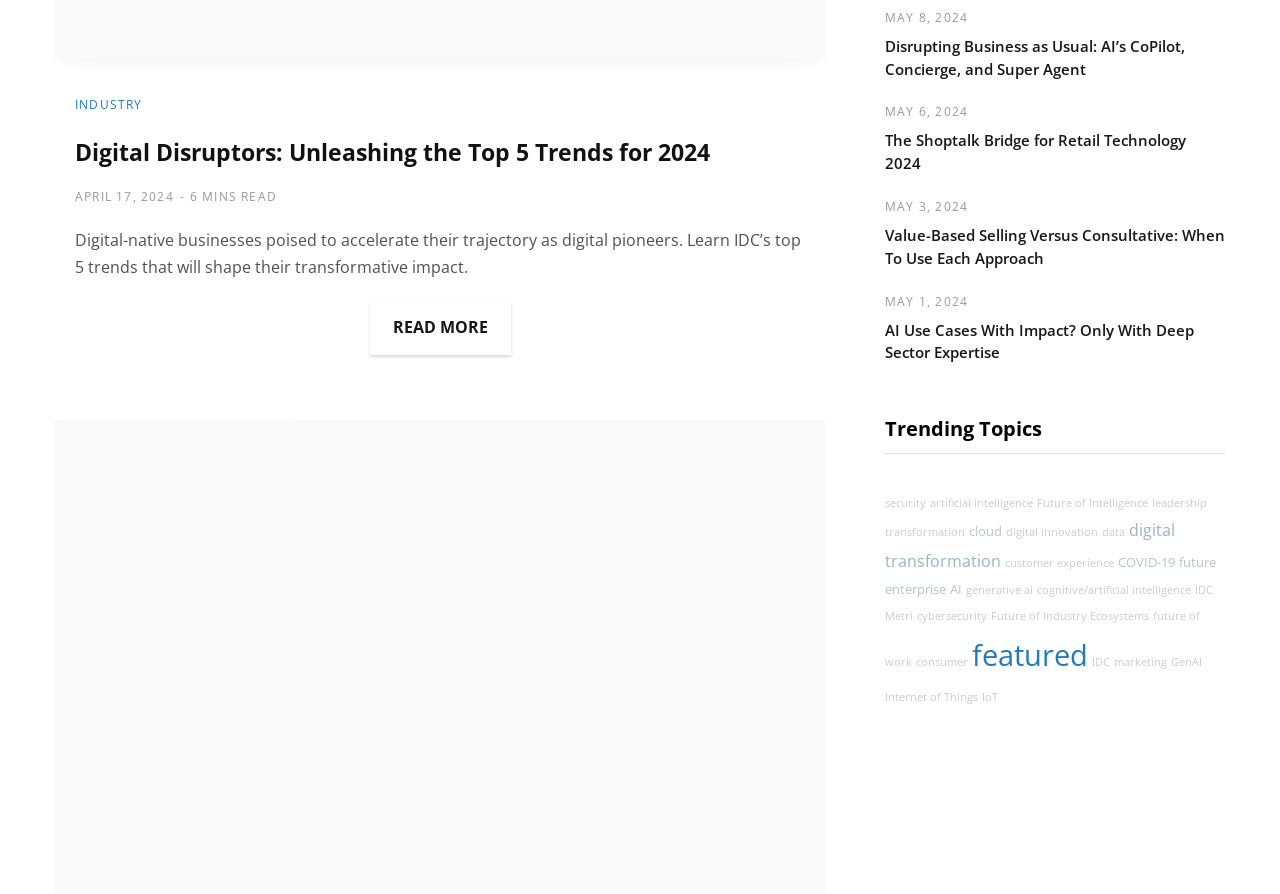Find and indicate the bounding box coordinates of the region you should select to follow the given instruction: "Click on 'INDUSTRY'".

[0.059, 0.14, 0.111, 0.159]